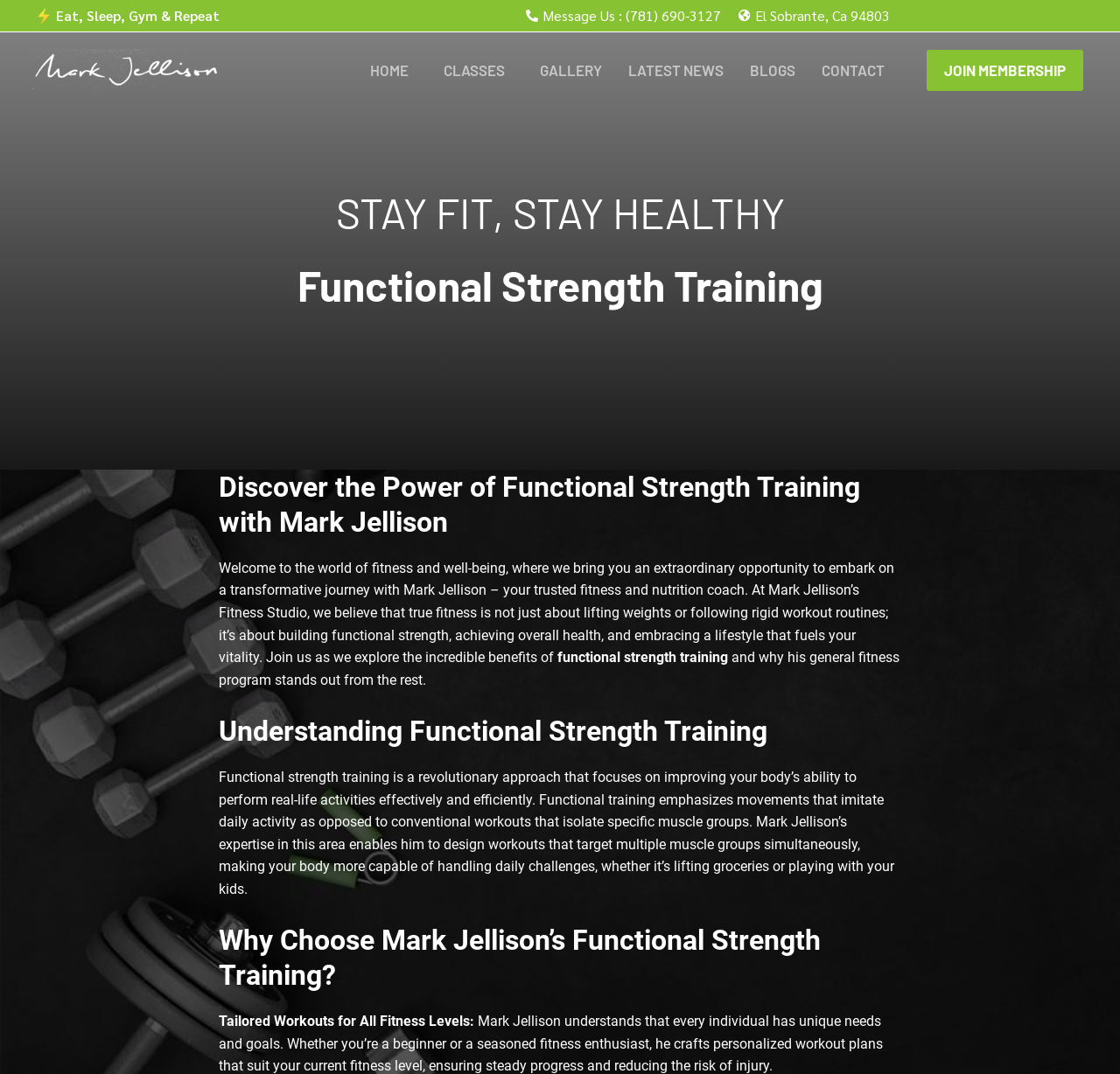Given the description of the UI element: "Message Us : (781) 690-3127", predict the bounding box coordinates in the form of [left, top, right, bottom], with each value being a float between 0 and 1.

[0.467, 0.004, 0.644, 0.025]